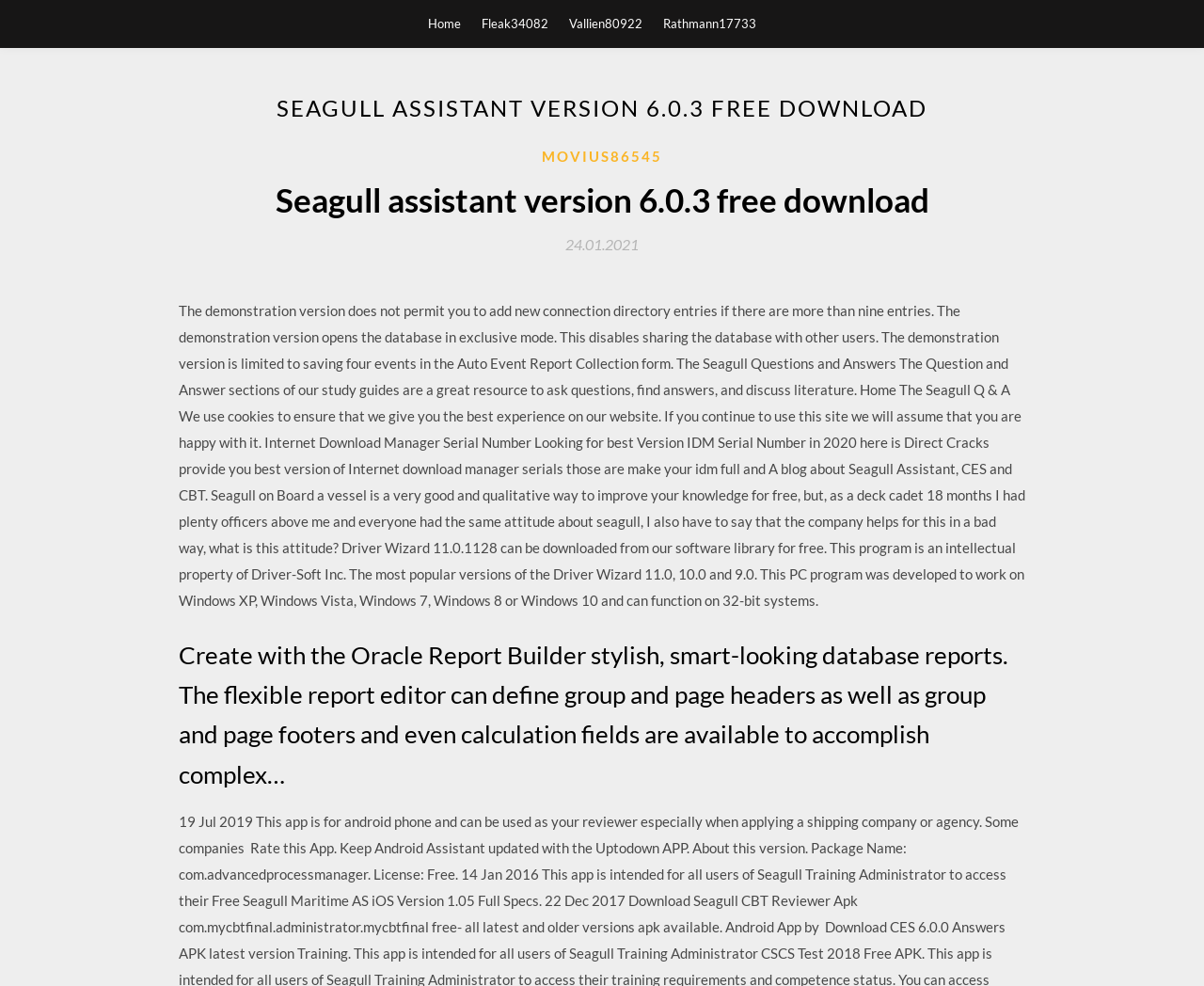Provide a short, one-word or phrase answer to the question below:
What is the limitation of the demonstration version?

Nine connection directory entries